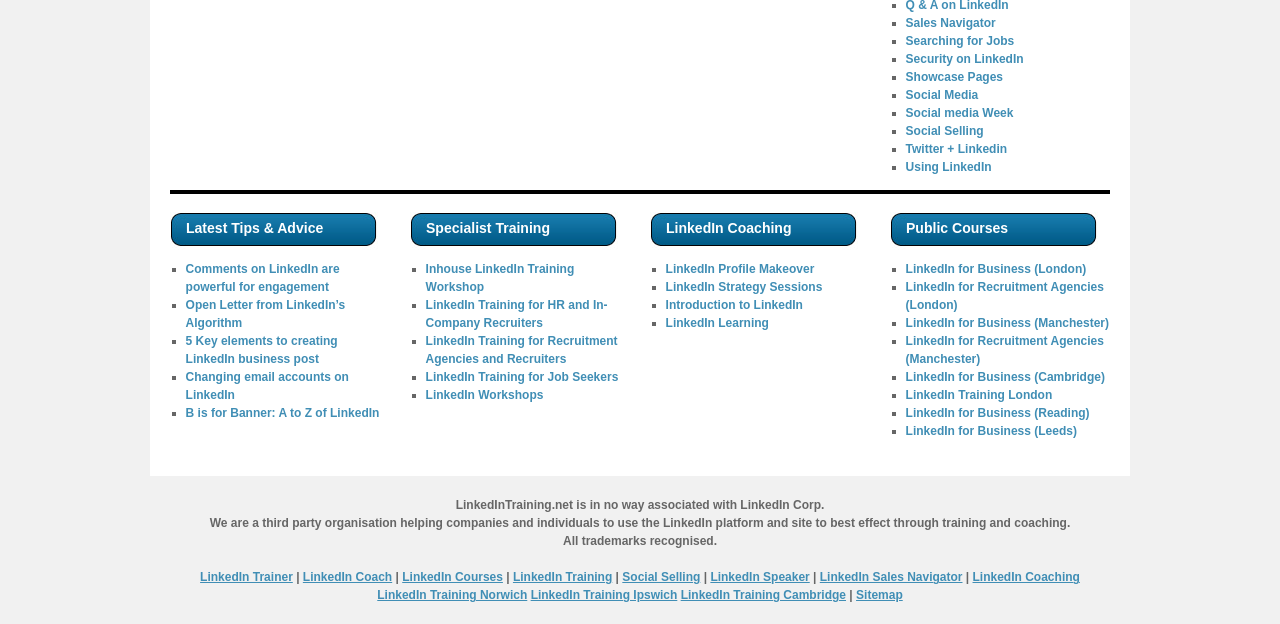Pinpoint the bounding box coordinates of the element you need to click to execute the following instruction: "Get 'LinkedIn Training'". The bounding box should be represented by four float numbers between 0 and 1, in the format [left, top, right, bottom].

[0.401, 0.914, 0.478, 0.936]